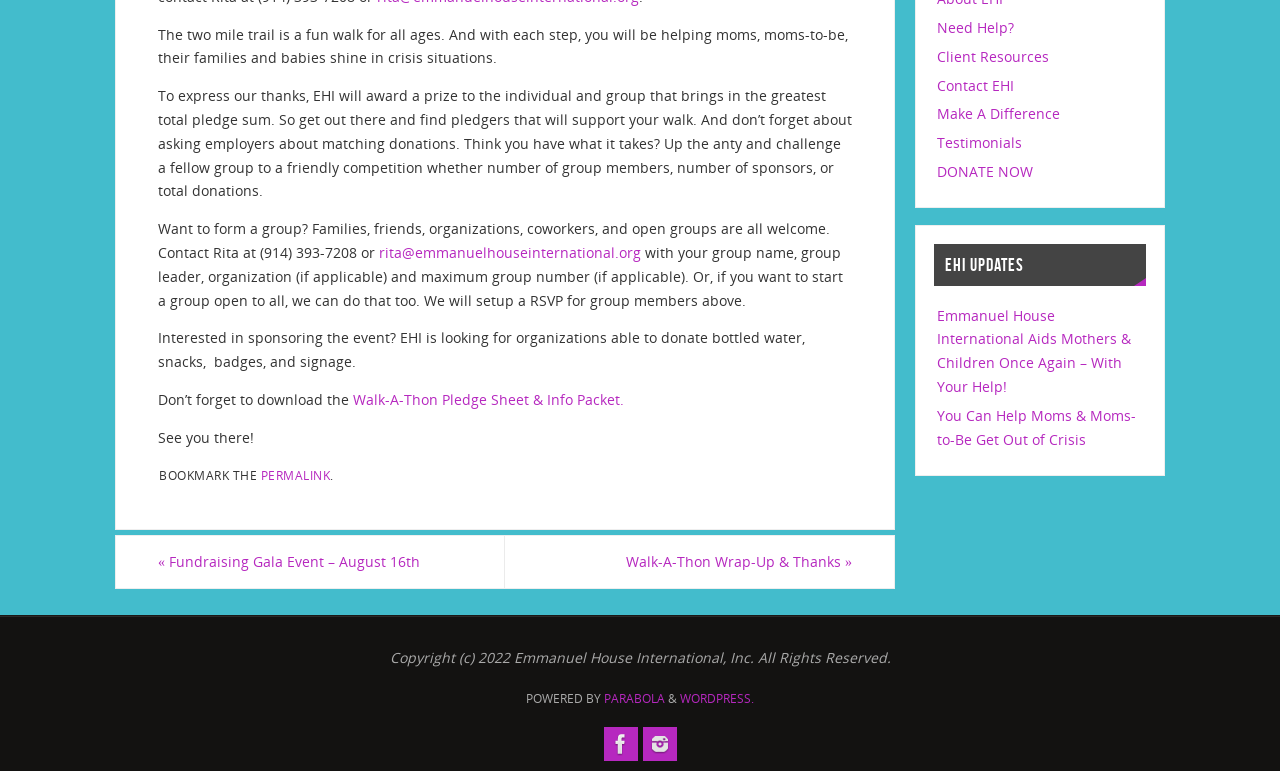Based on the element description: "Walk-A-Thon Wrap-Up & Thanks »", identify the UI element and provide its bounding box coordinates. Use four float numbers between 0 and 1, [left, top, right, bottom].

[0.395, 0.696, 0.698, 0.763]